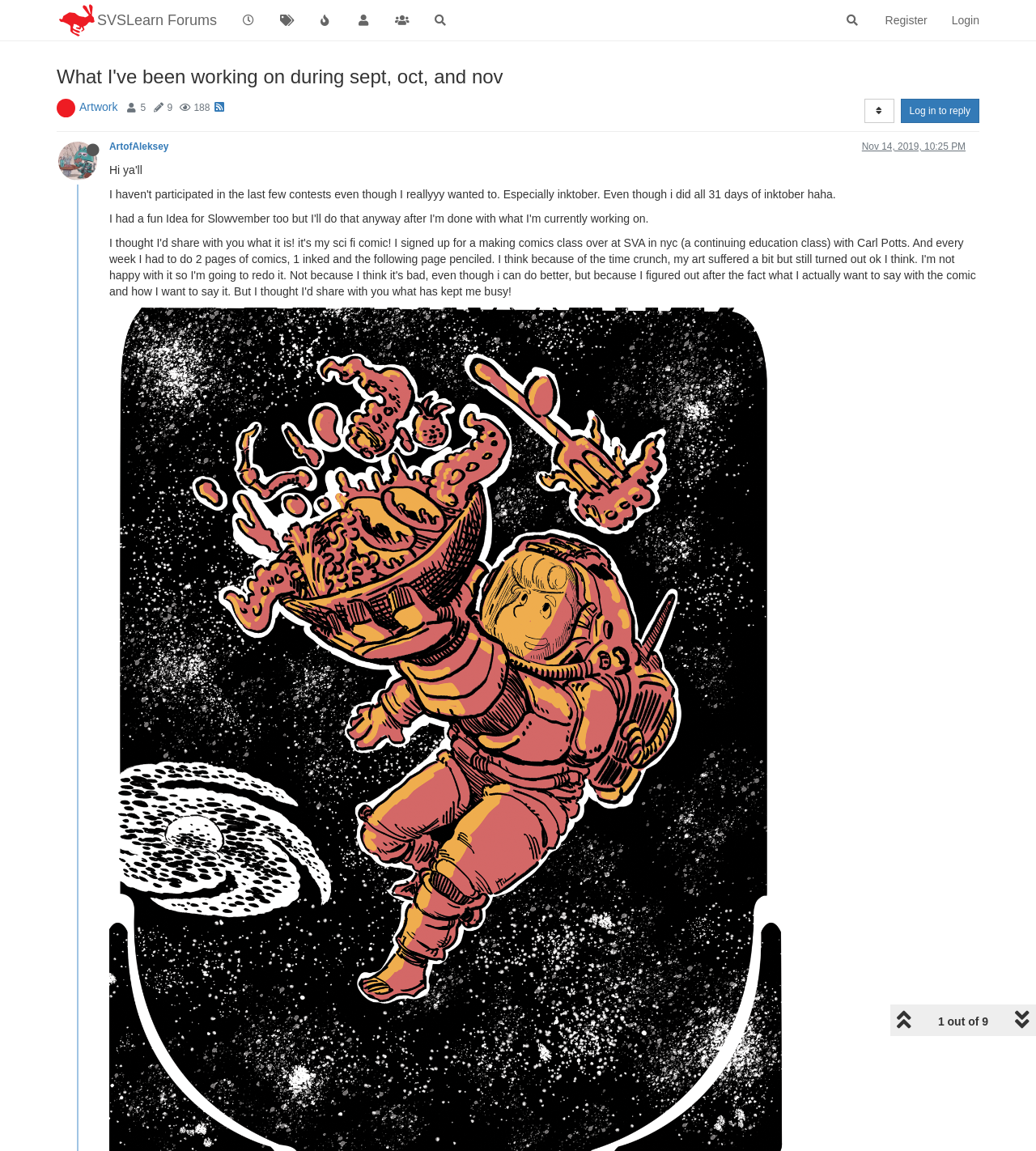What is the date of the post? Observe the screenshot and provide a one-word or short phrase answer.

Nov 14, 2019, 10:25 PM